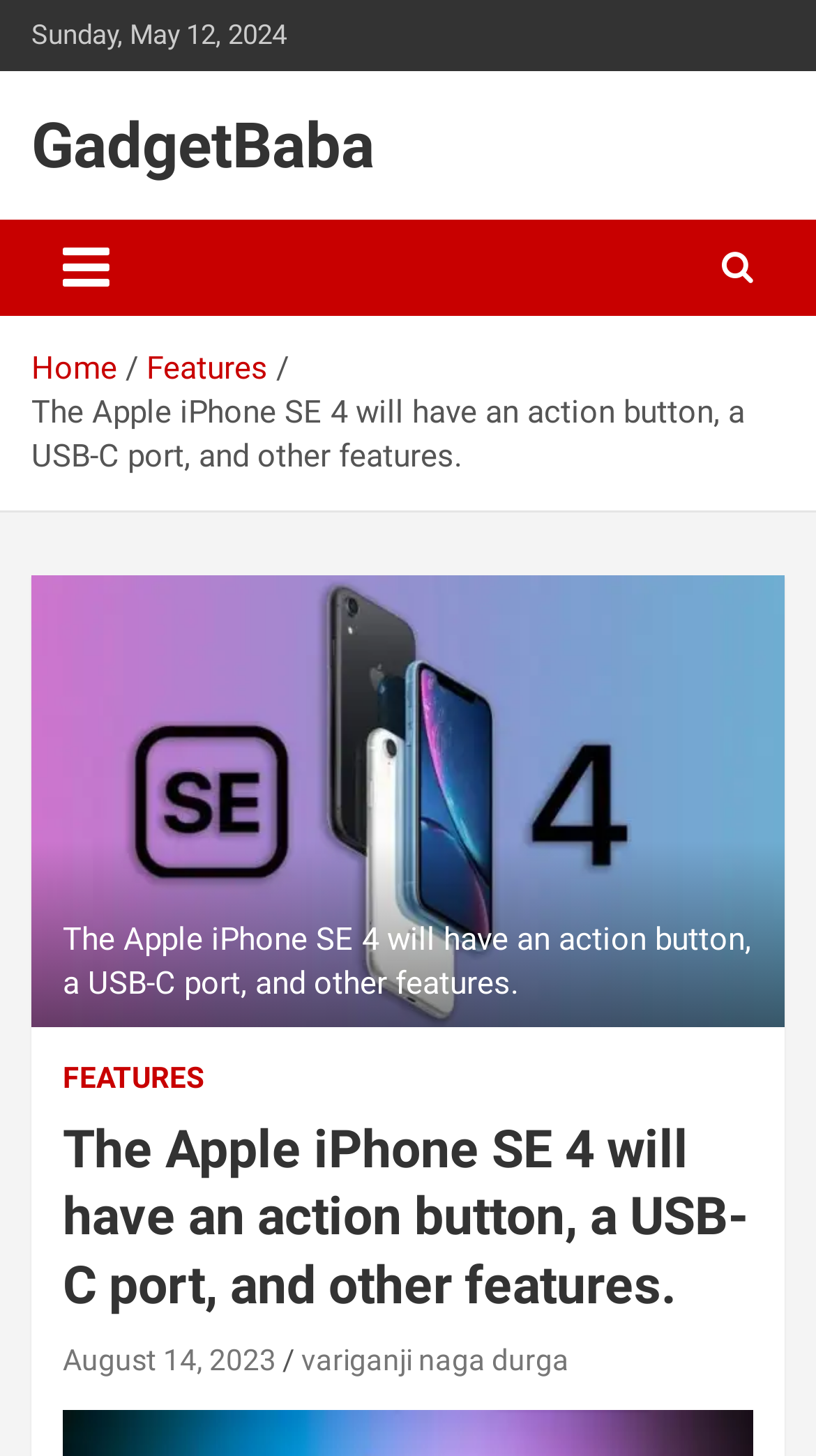What is the caption of the figure?
Carefully examine the image and provide a detailed answer to the question.

I found the caption of the figure by looking at the figcaption element, which contains a static text element with the same text as the main feature description.